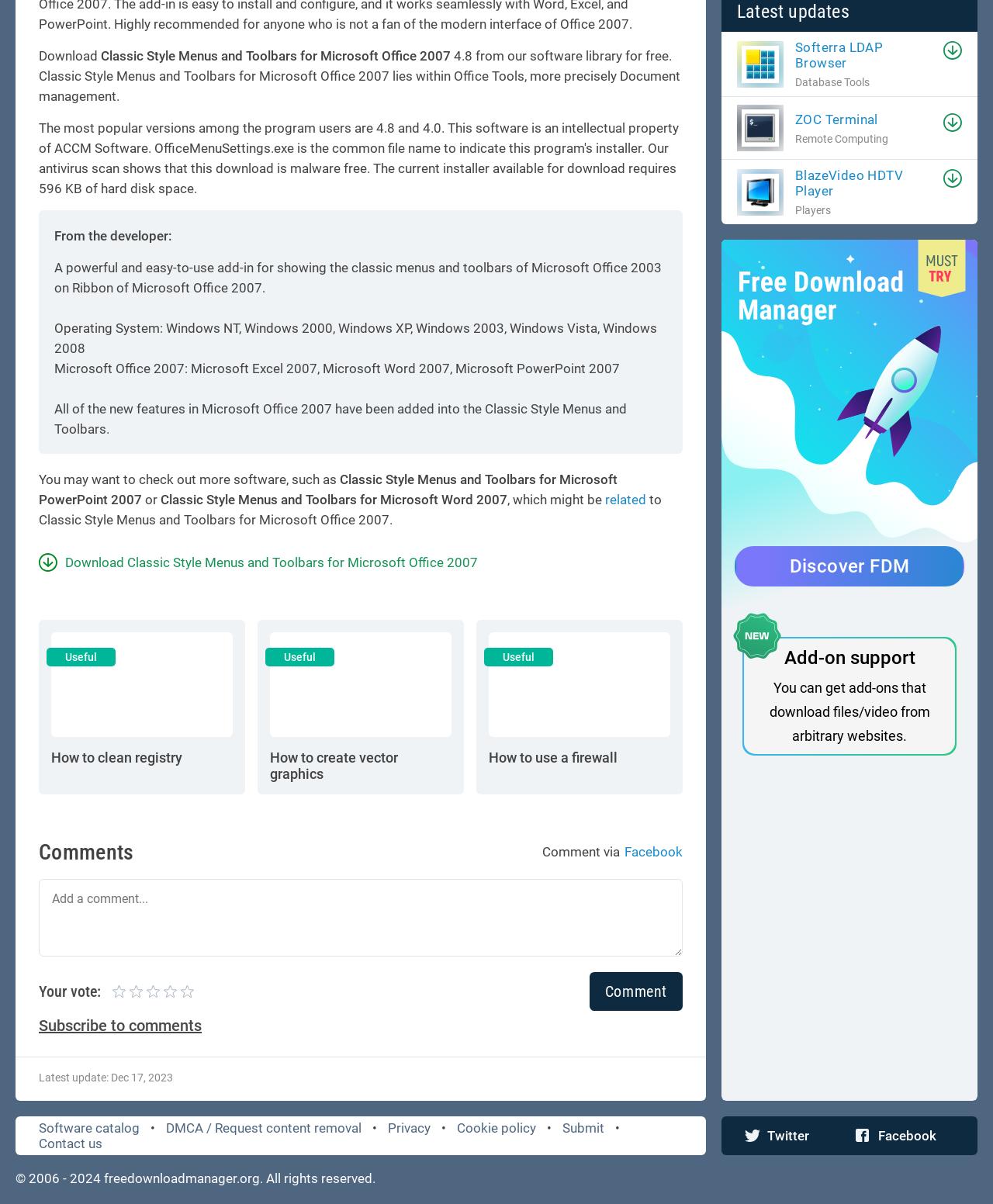Please find the bounding box coordinates (top-left x, top-left y, bottom-right x, bottom-right y) in the screenshot for the UI element described as follows: Twitter

[0.75, 0.937, 0.815, 0.949]